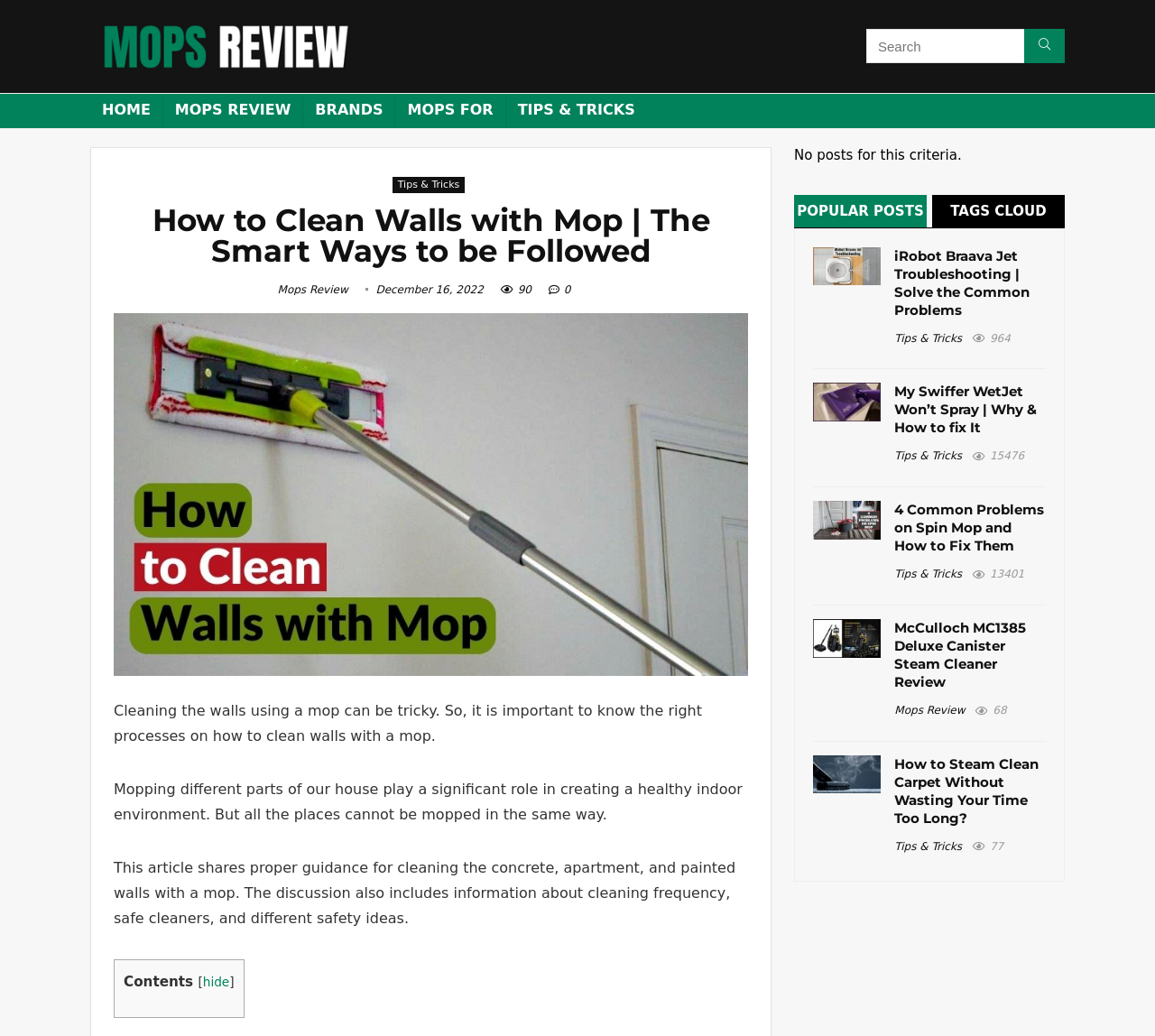Locate the bounding box of the UI element with the following description: "hide".

[0.176, 0.941, 0.199, 0.955]